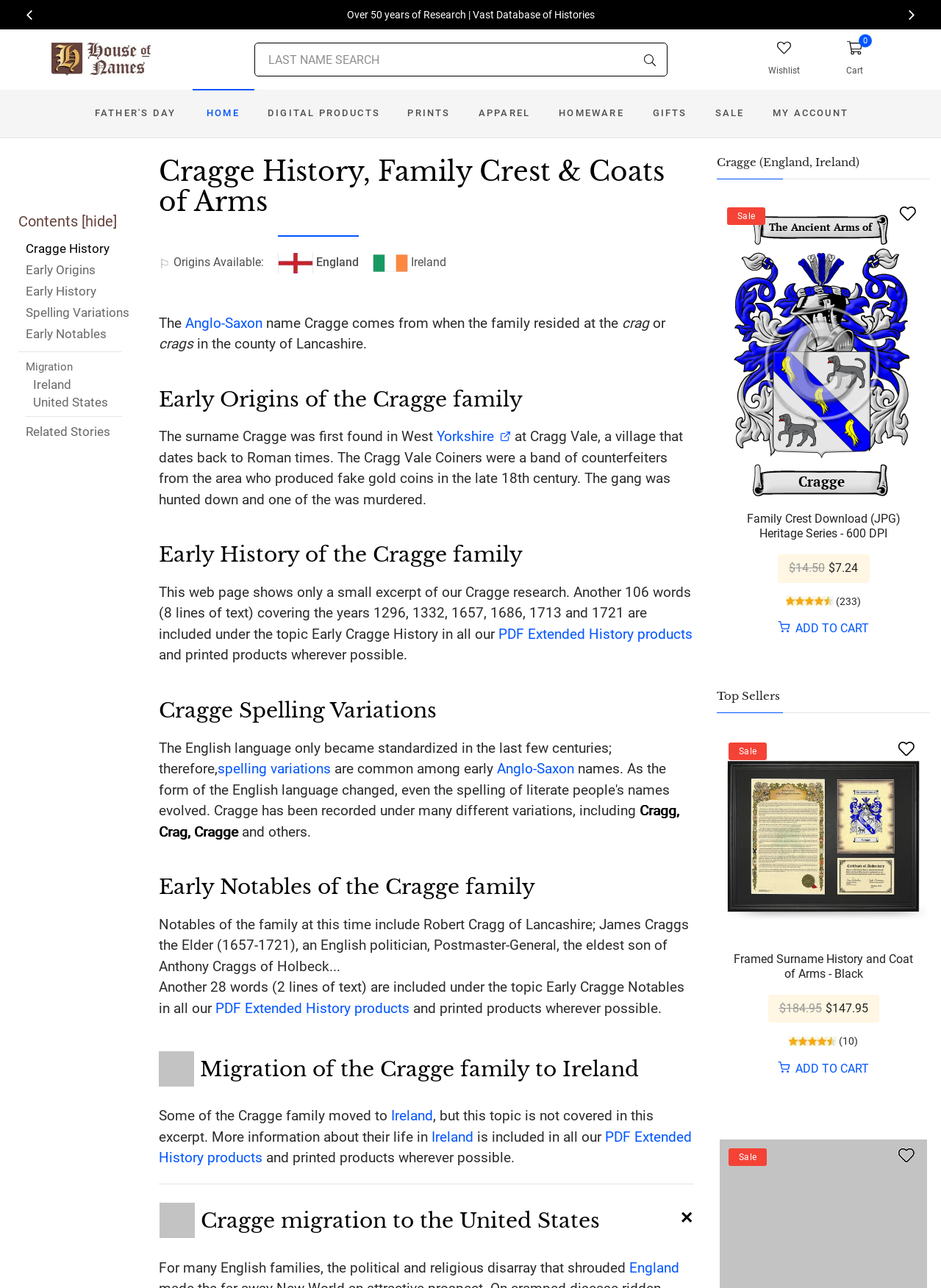What is the name of the village mentioned in the webpage?
Provide a detailed and extensive answer to the question.

The webpage mentions a village called Cragg Vale, which is located in West Yorkshire and dates back to Roman times. This village is significant to the Cragge family history.